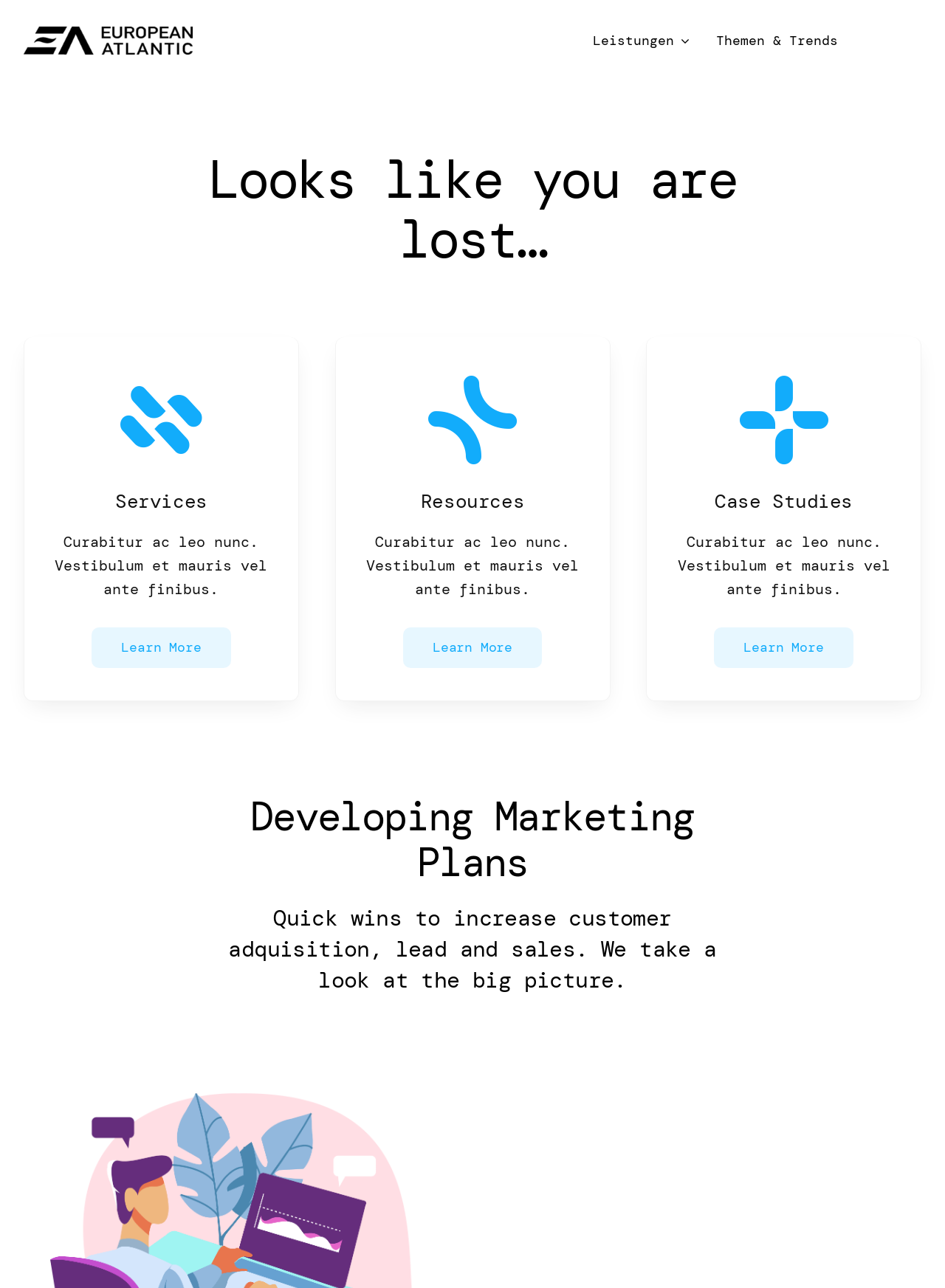Provide a brief response to the question below using a single word or phrase: 
What is the main navigation menu?

Main Menu